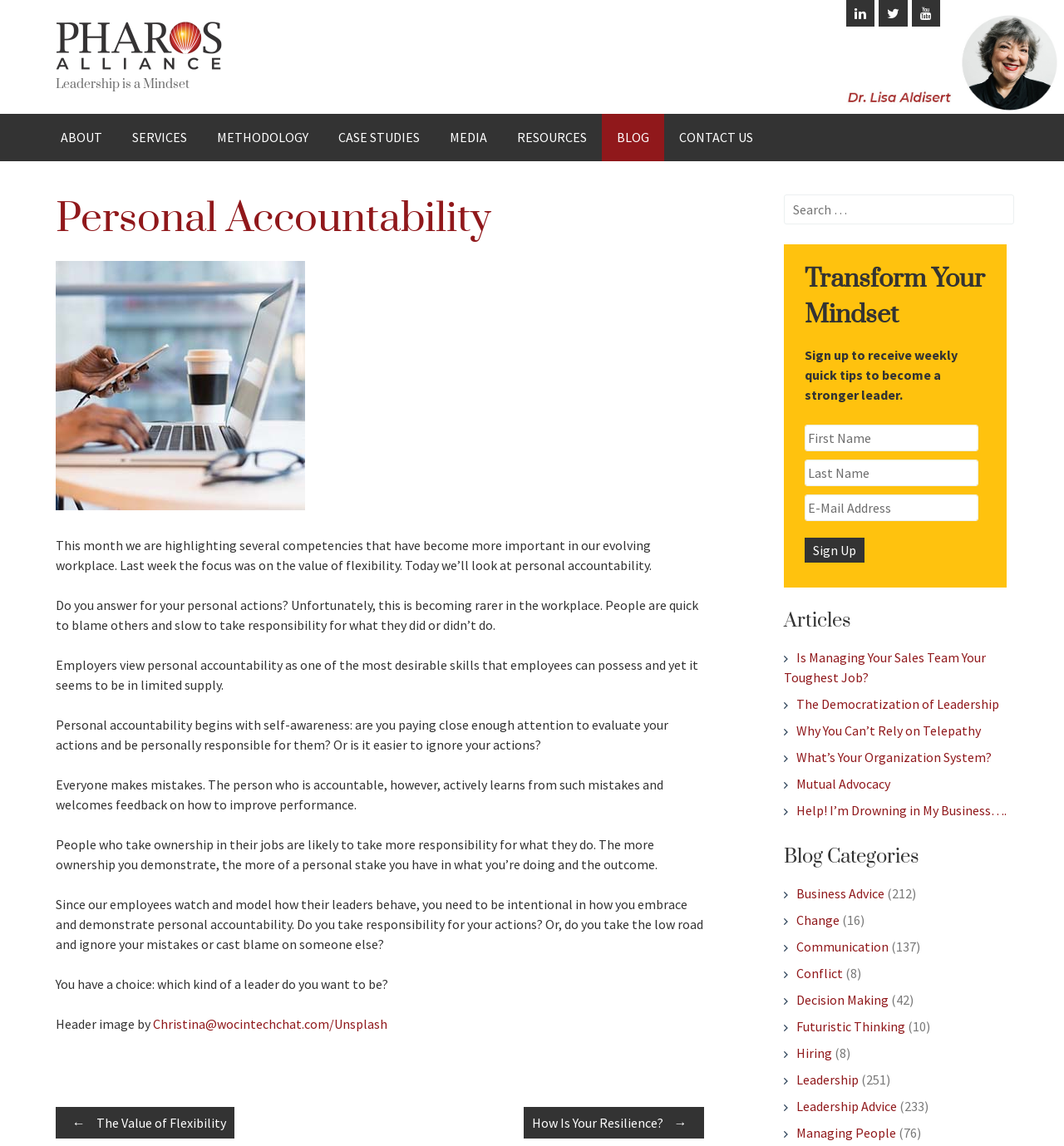Locate the bounding box coordinates of the area that needs to be clicked to fulfill the following instruction: "Search for something". The coordinates should be in the format of four float numbers between 0 and 1, namely [left, top, right, bottom].

[0.737, 0.17, 0.953, 0.196]